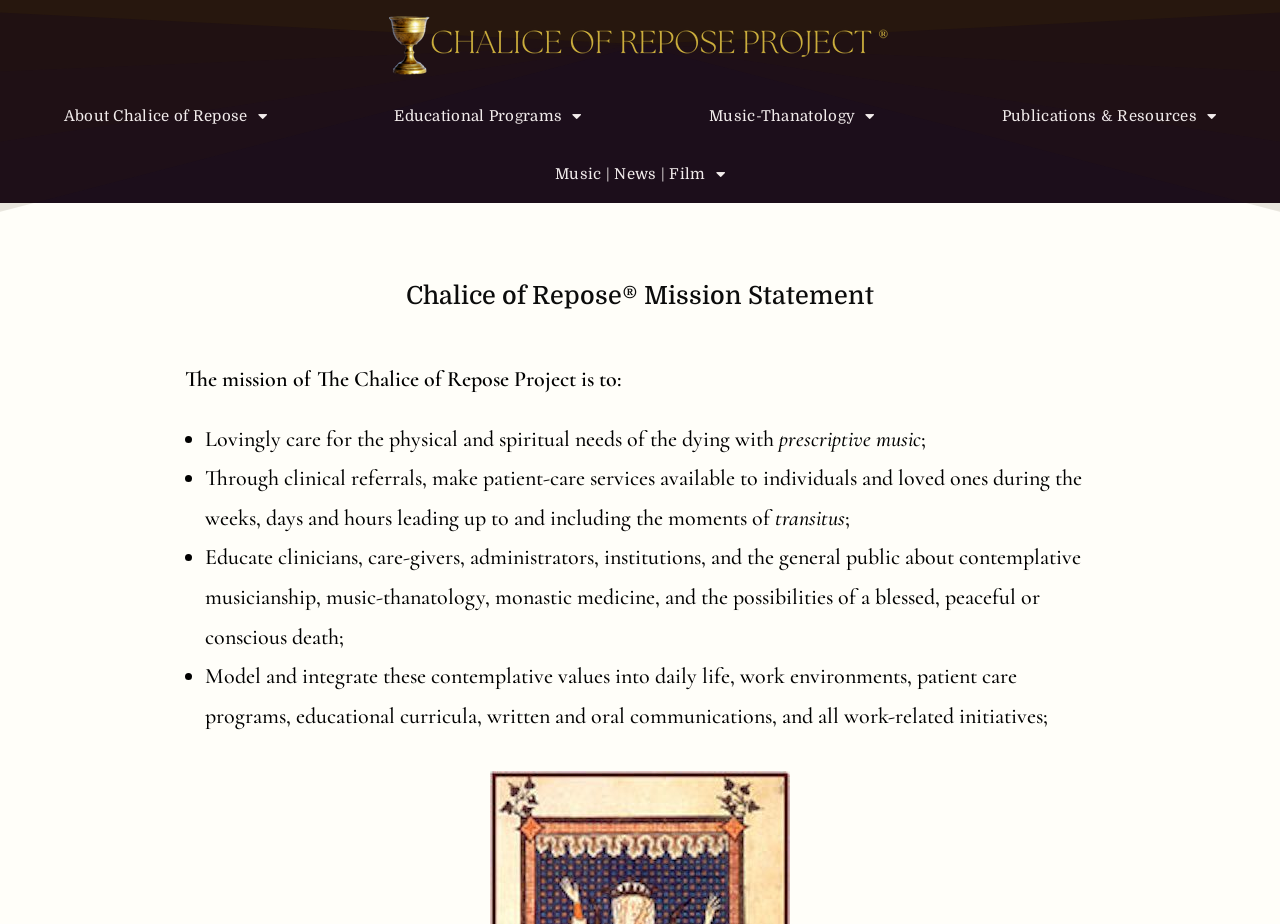For the element described, predict the bounding box coordinates as (top-left x, top-left y, bottom-right x, bottom-right y). All values should be between 0 and 1. Element description: Music | News | Film

[0.0, 0.157, 1.0, 0.22]